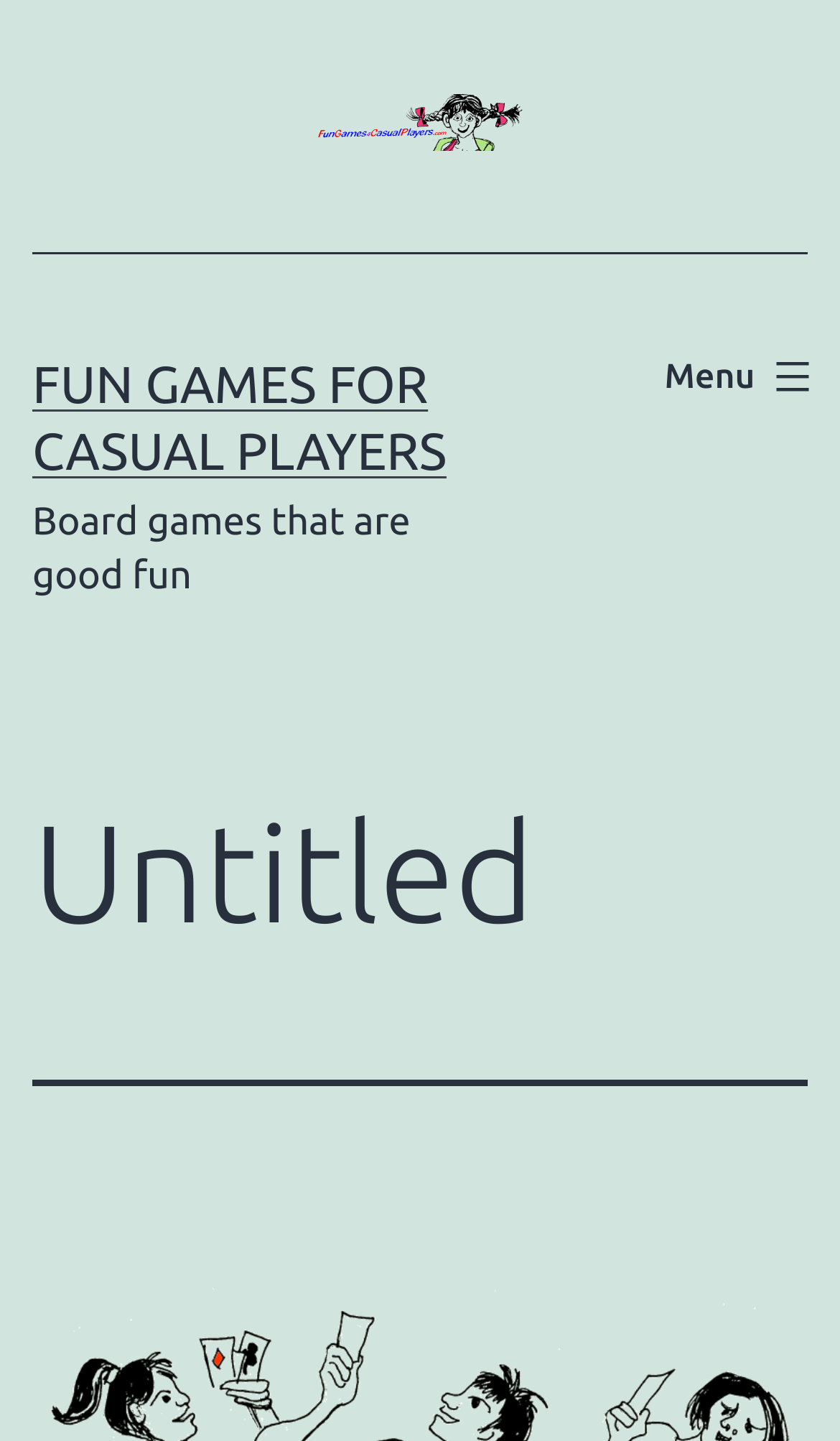Find the bounding box coordinates for the UI element that matches this description: "Fun Games for Casual Players".

[0.038, 0.246, 0.532, 0.333]